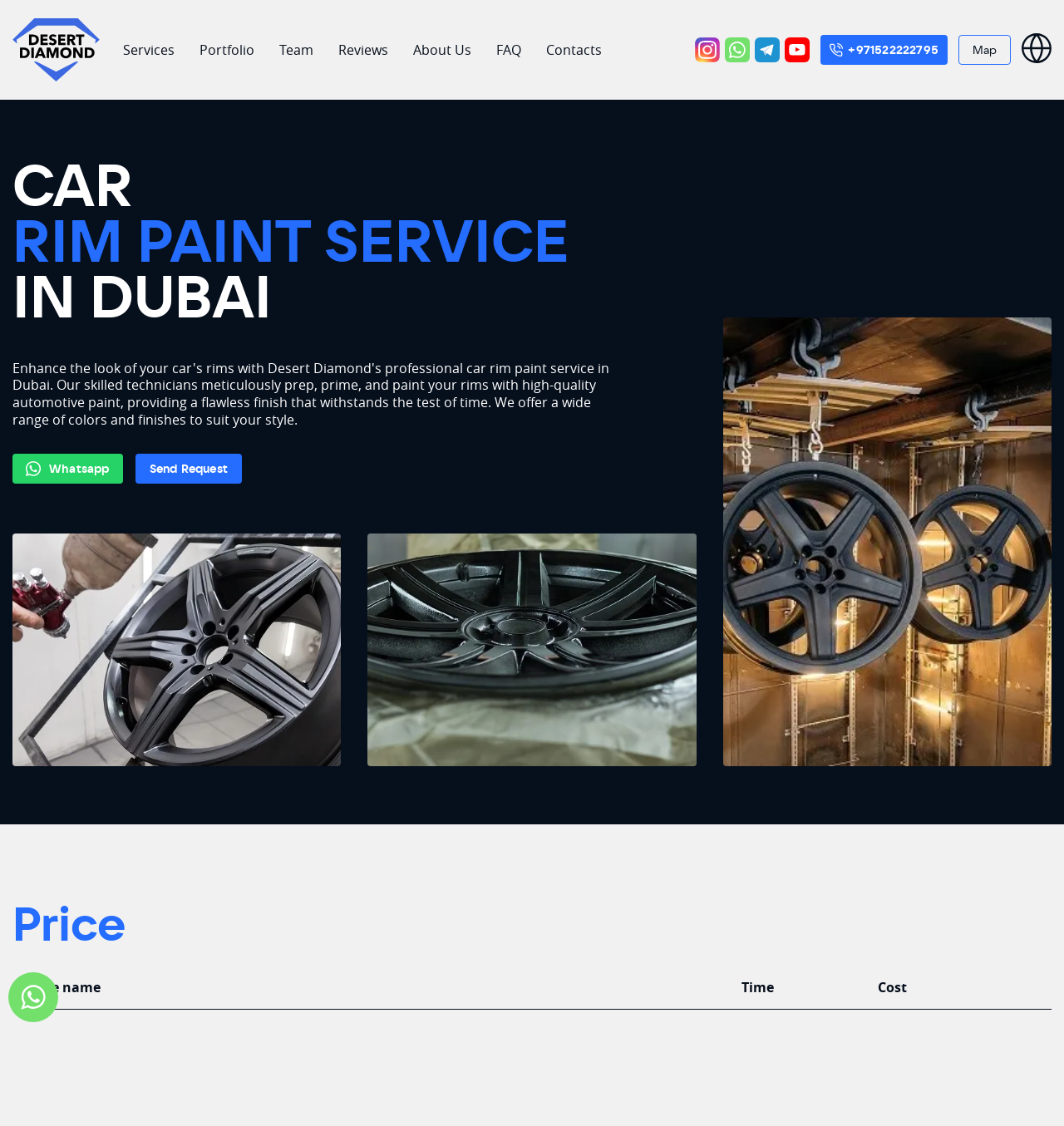Pinpoint the bounding box coordinates for the area that should be clicked to perform the following instruction: "Send a request".

[0.127, 0.403, 0.227, 0.429]